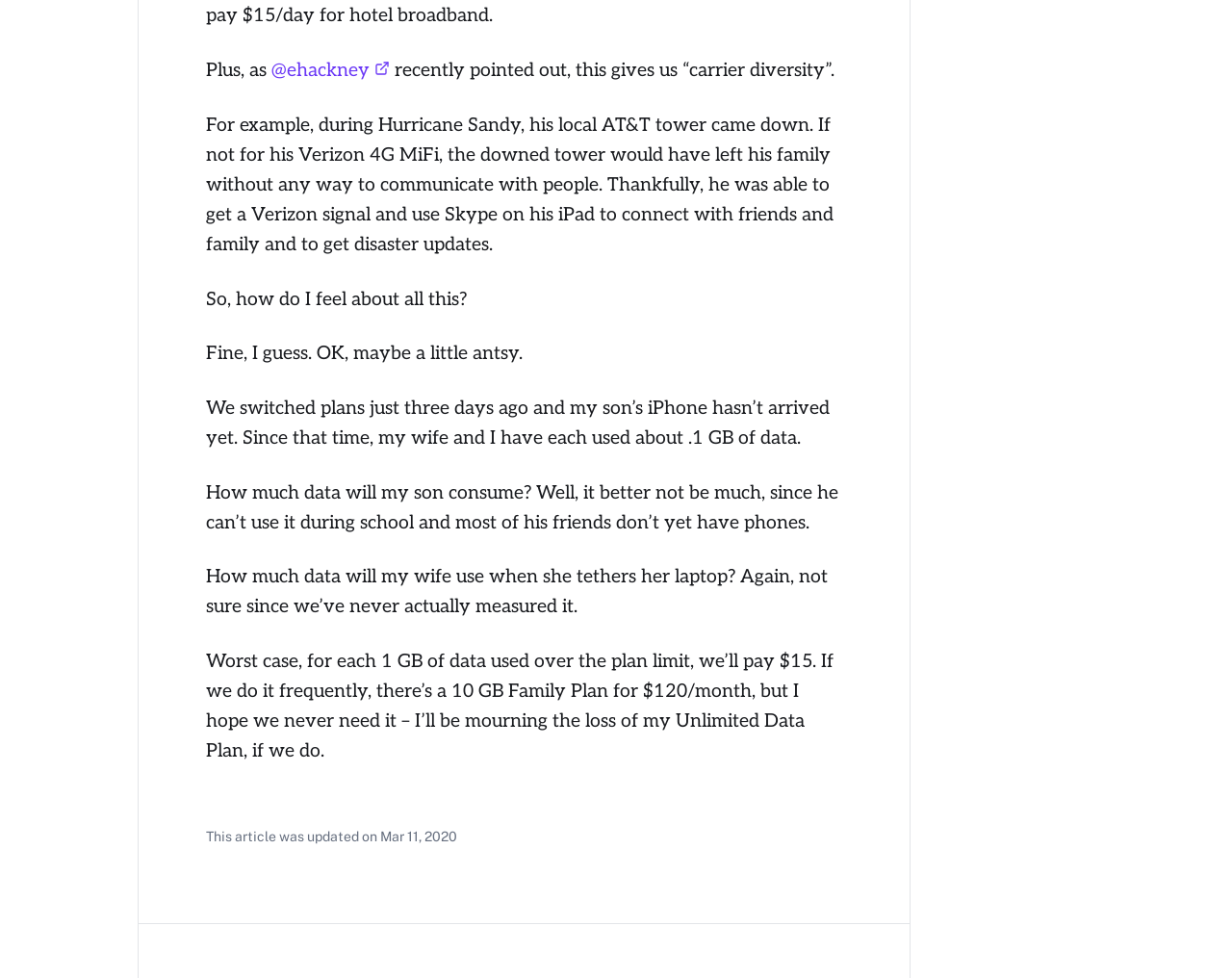What is the author's concern about?
Based on the image, provide your answer in one word or phrase.

Data usage